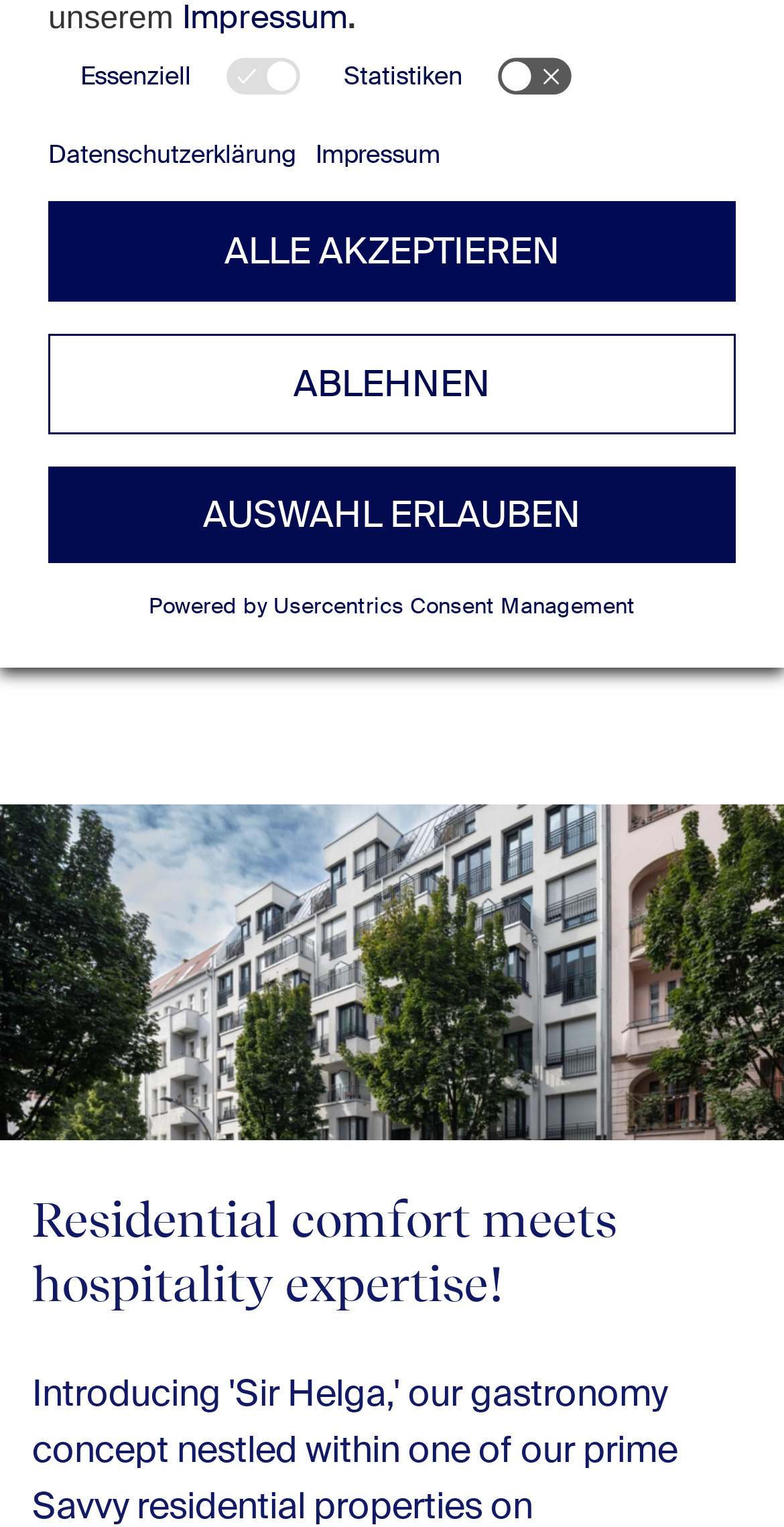Find the bounding box coordinates for the UI element that matches this description: "ALLE AKZEPTIEREN".

[0.062, 0.132, 0.938, 0.197]